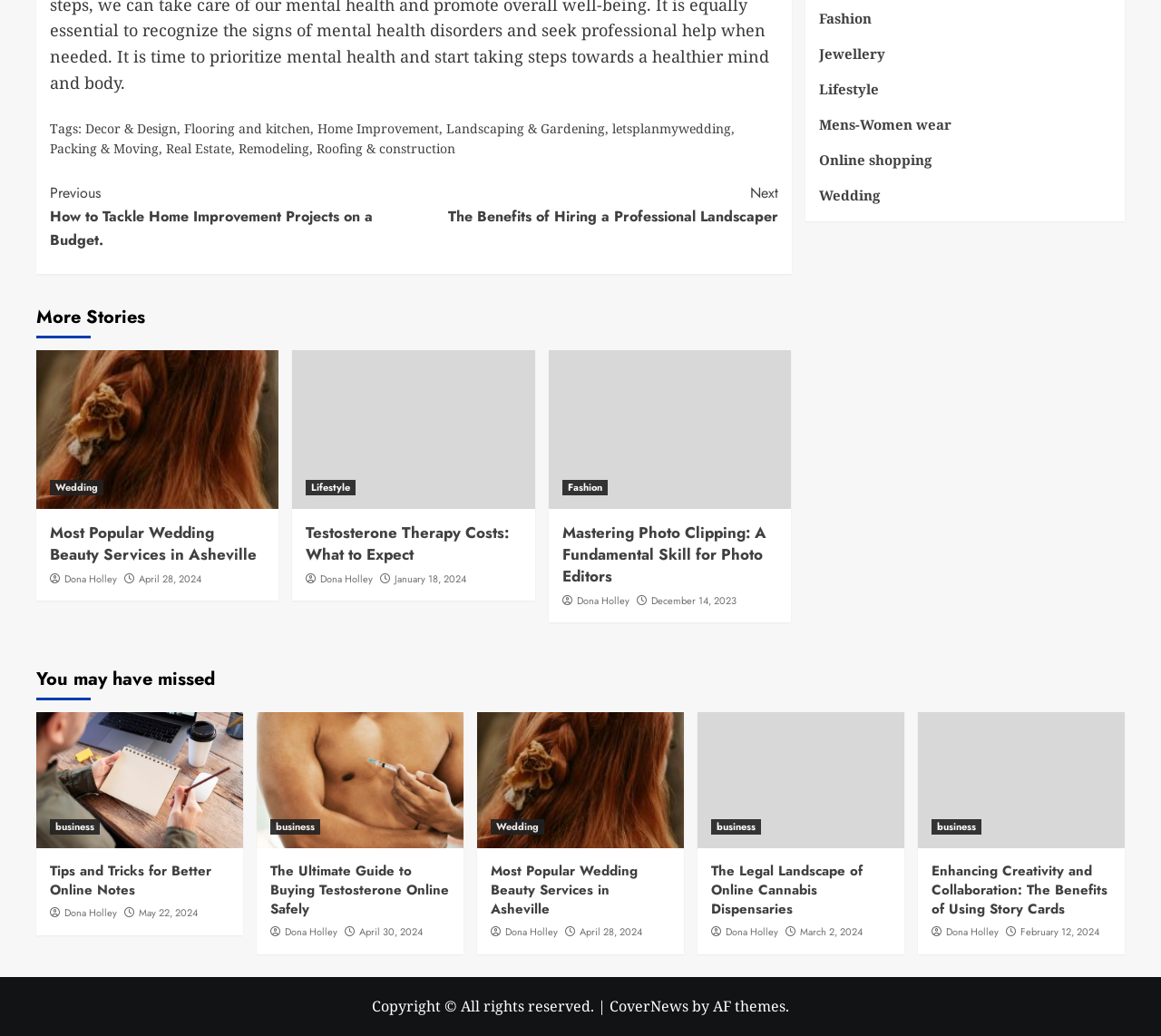Please determine the bounding box coordinates of the clickable area required to carry out the following instruction: "Read 'Continue Reading'". The coordinates must be four float numbers between 0 and 1, represented as [left, top, right, bottom].

[0.043, 0.167, 0.67, 0.252]